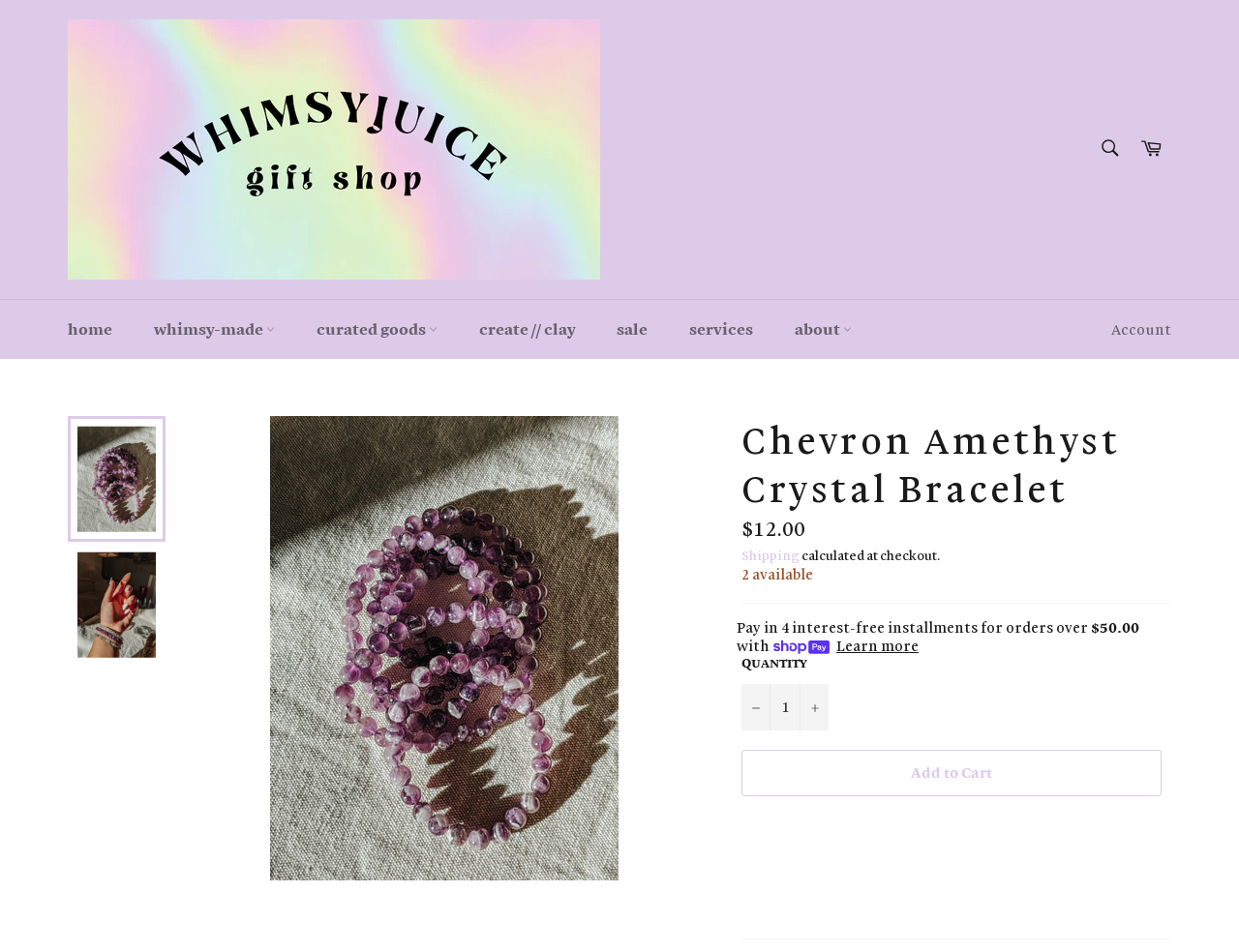Identify the bounding box coordinates of the HTML element based on this description: "alt="Chevron Amethyst Crystal Bracelet"".

[0.218, 0.437, 0.499, 0.925]